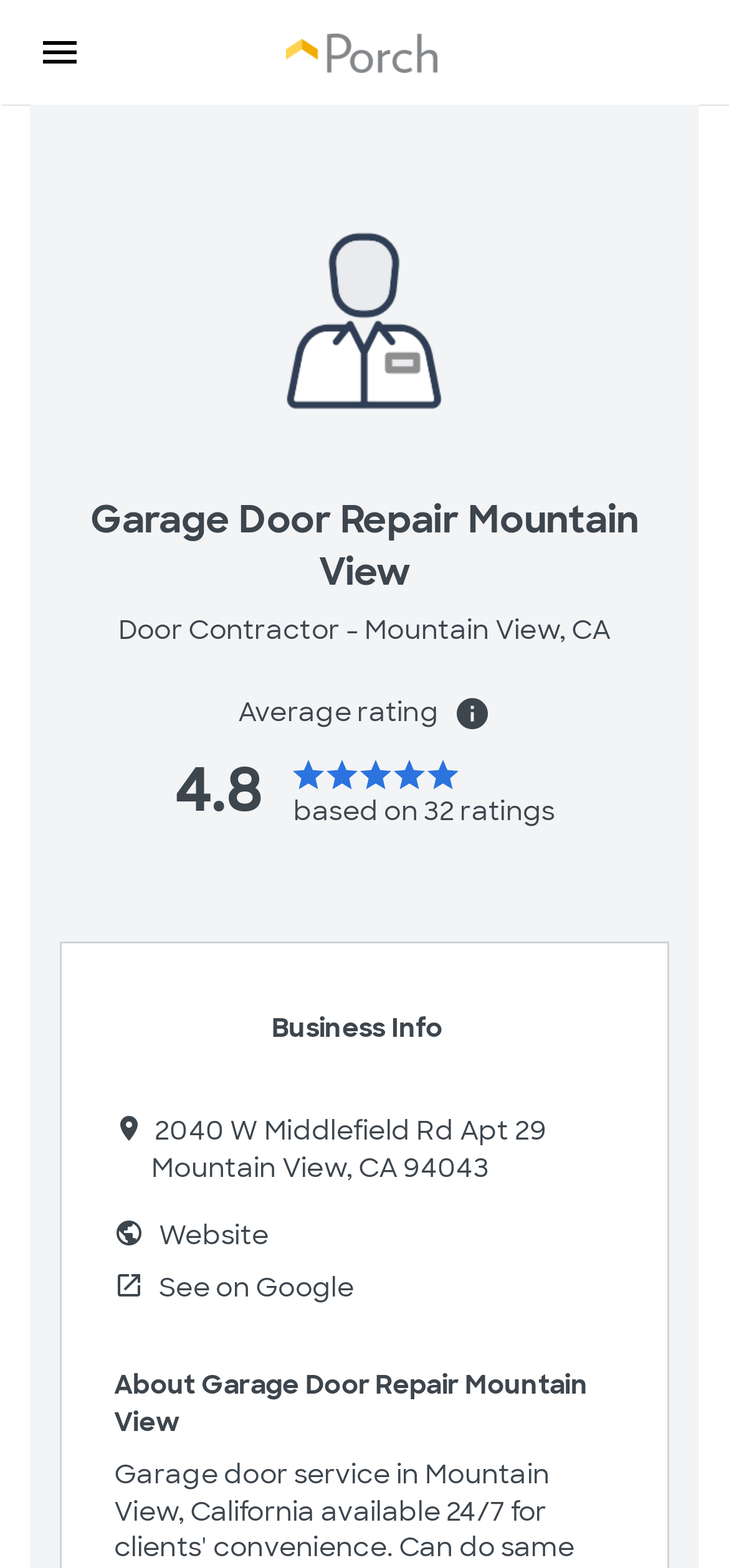Find the bounding box of the UI element described as: "Website". The bounding box coordinates should be given as four float values between 0 and 1, i.e., [left, top, right, bottom].

[0.218, 0.777, 0.368, 0.798]